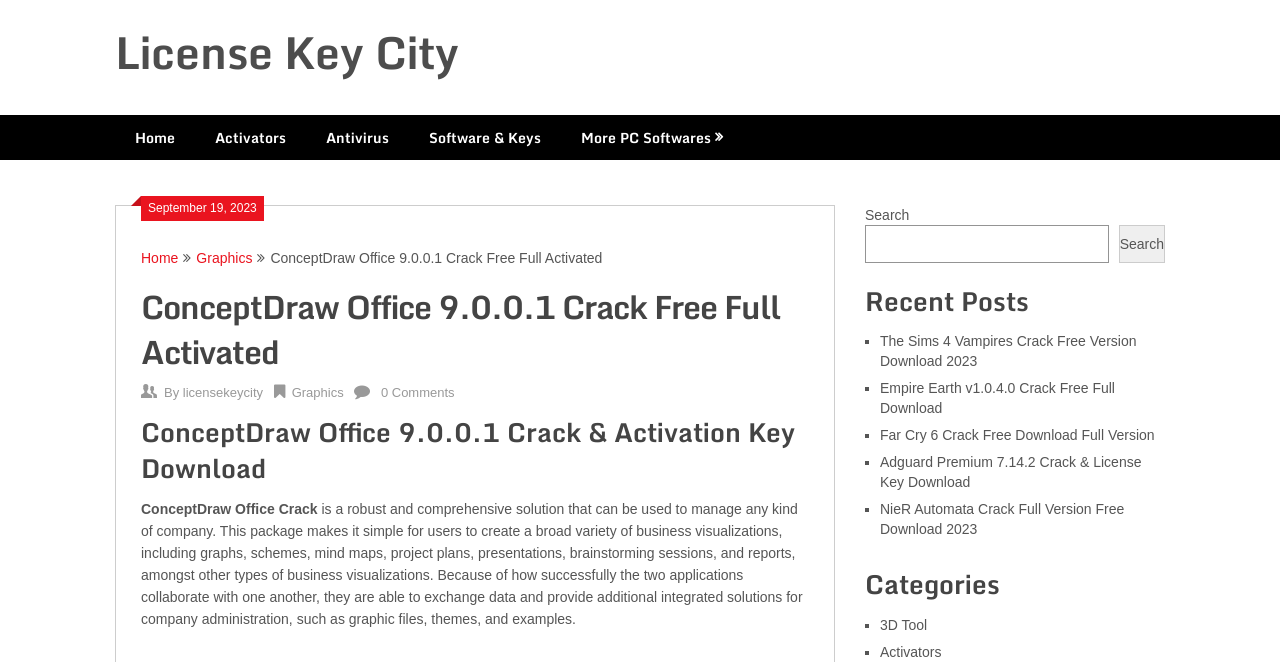Locate the UI element described as follows: "LinkedIn". Return the bounding box coordinates as four float numbers between 0 and 1 in the order [left, top, right, bottom].

None